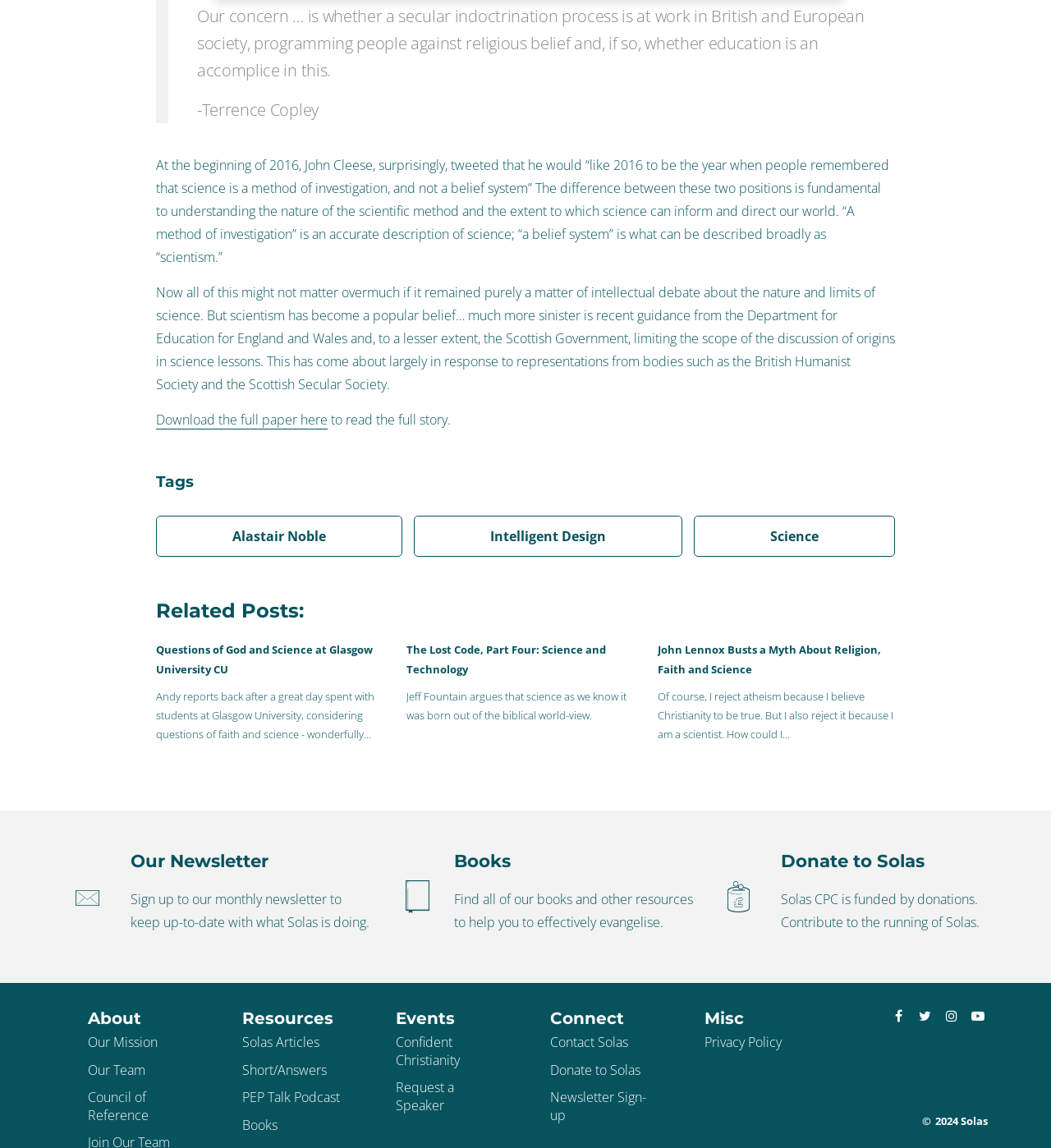Bounding box coordinates are specified in the format (top-left x, top-left y, bottom-right x, bottom-right y). All values are floating point numbers bounded between 0 and 1. Please provide the bounding box coordinate of the region this sentence describes: Twitter

[0.87, 0.873, 0.89, 0.891]